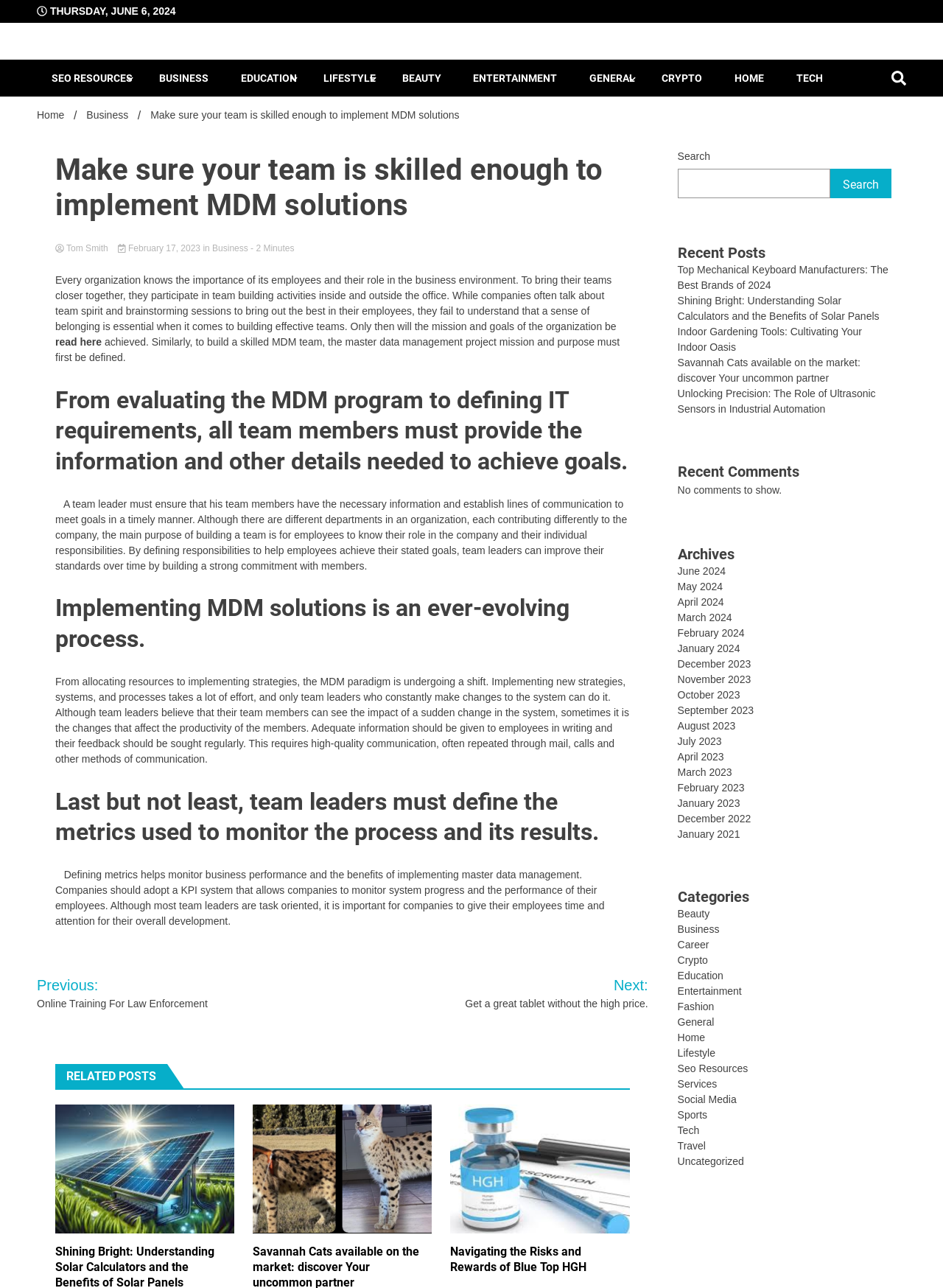Identify the bounding box coordinates for the element you need to click to achieve the following task: "Read the 'Make sure your team is skilled enough to implement MDM solutions' article". The coordinates must be four float values ranging from 0 to 1, formatted as [left, top, right, bottom].

[0.059, 0.118, 0.668, 0.173]